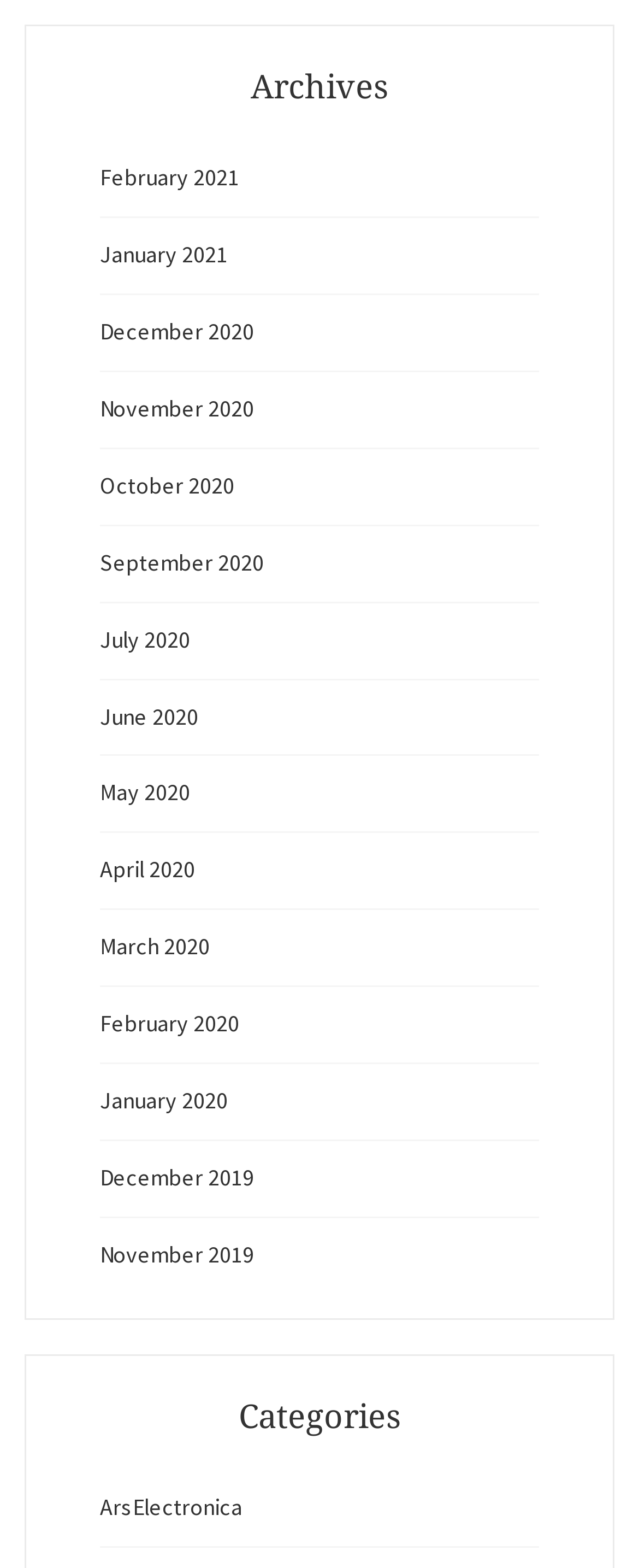How many months are listed?
Refer to the image and provide a concise answer in one word or phrase.

17